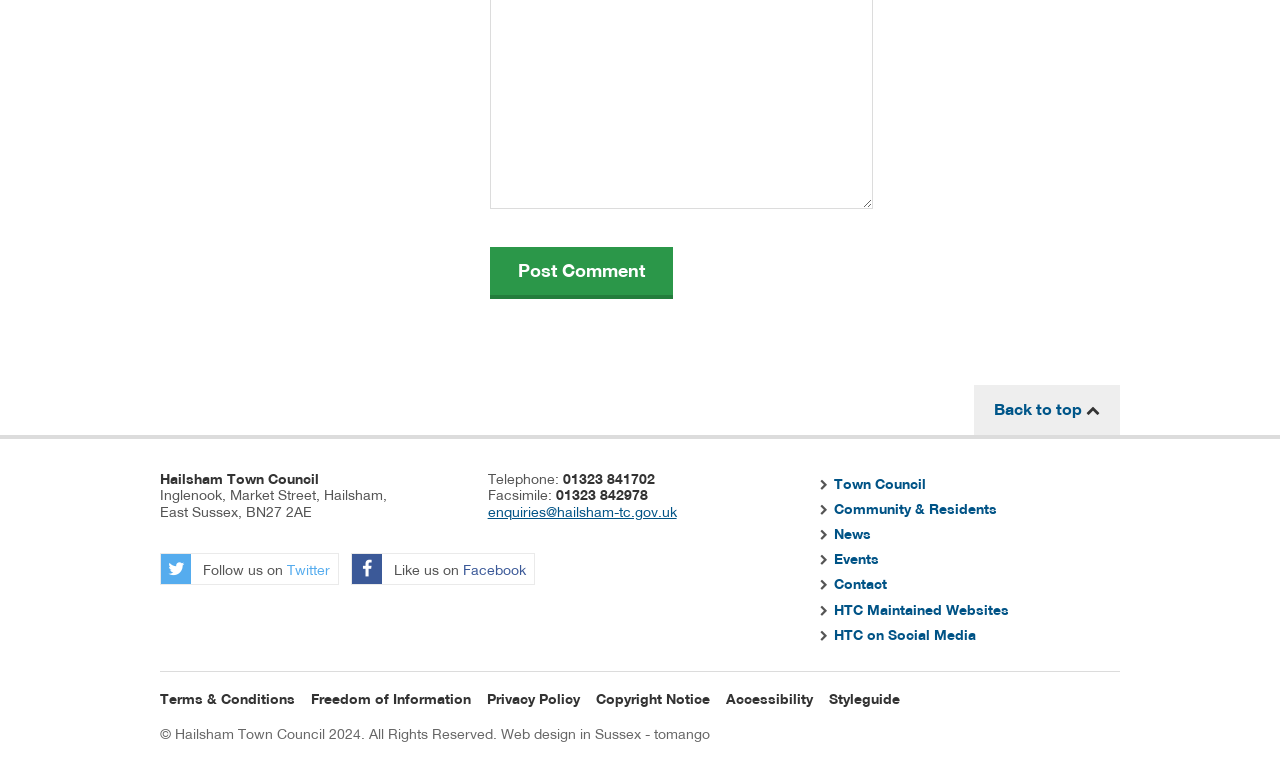Determine the bounding box coordinates for the clickable element required to fulfill the instruction: "Follow us on Twitter". Provide the coordinates as four float numbers between 0 and 1, i.e., [left, top, right, bottom].

[0.125, 0.712, 0.265, 0.753]